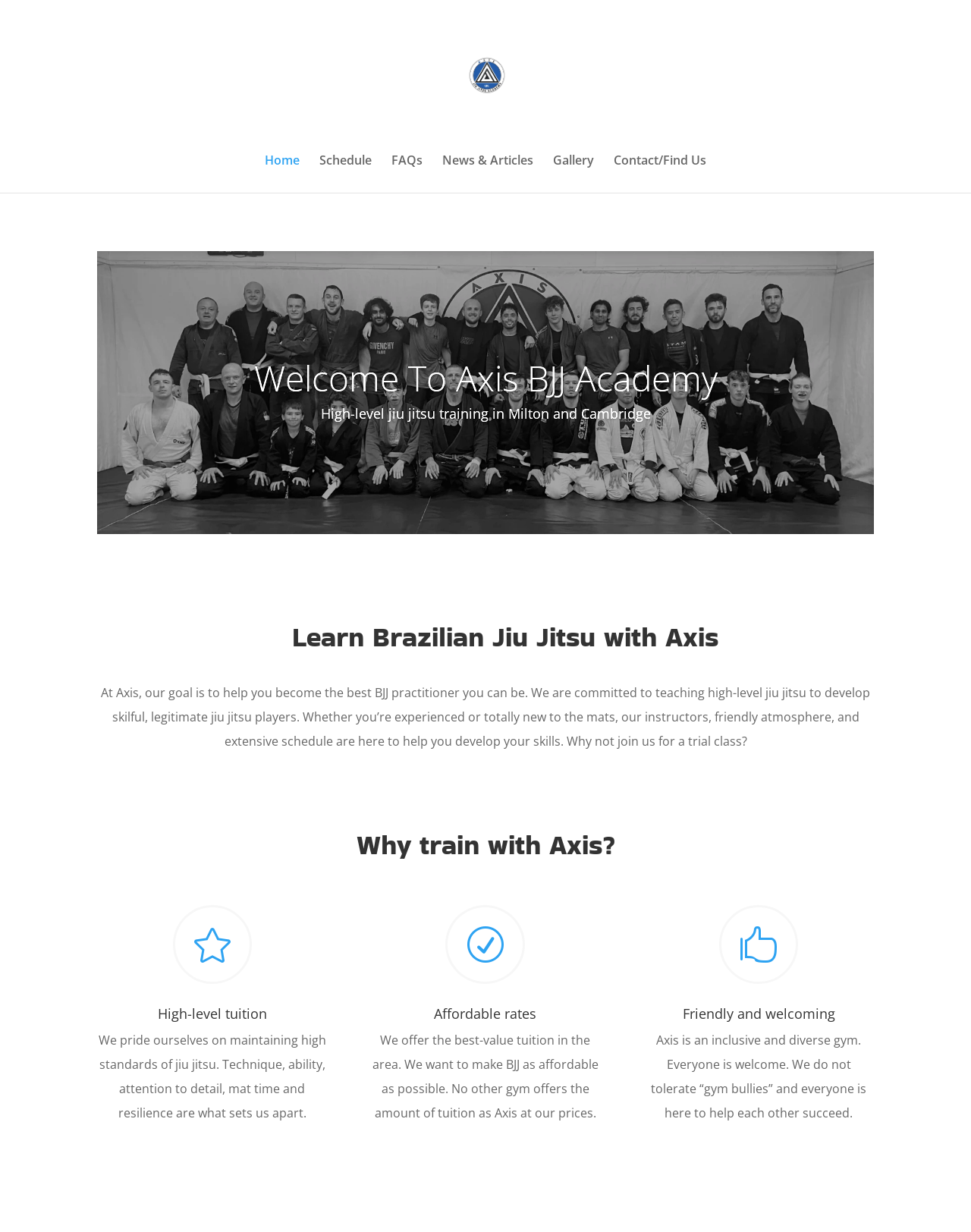Identify the bounding box coordinates for the UI element described as: "FAQs".

[0.403, 0.126, 0.435, 0.156]